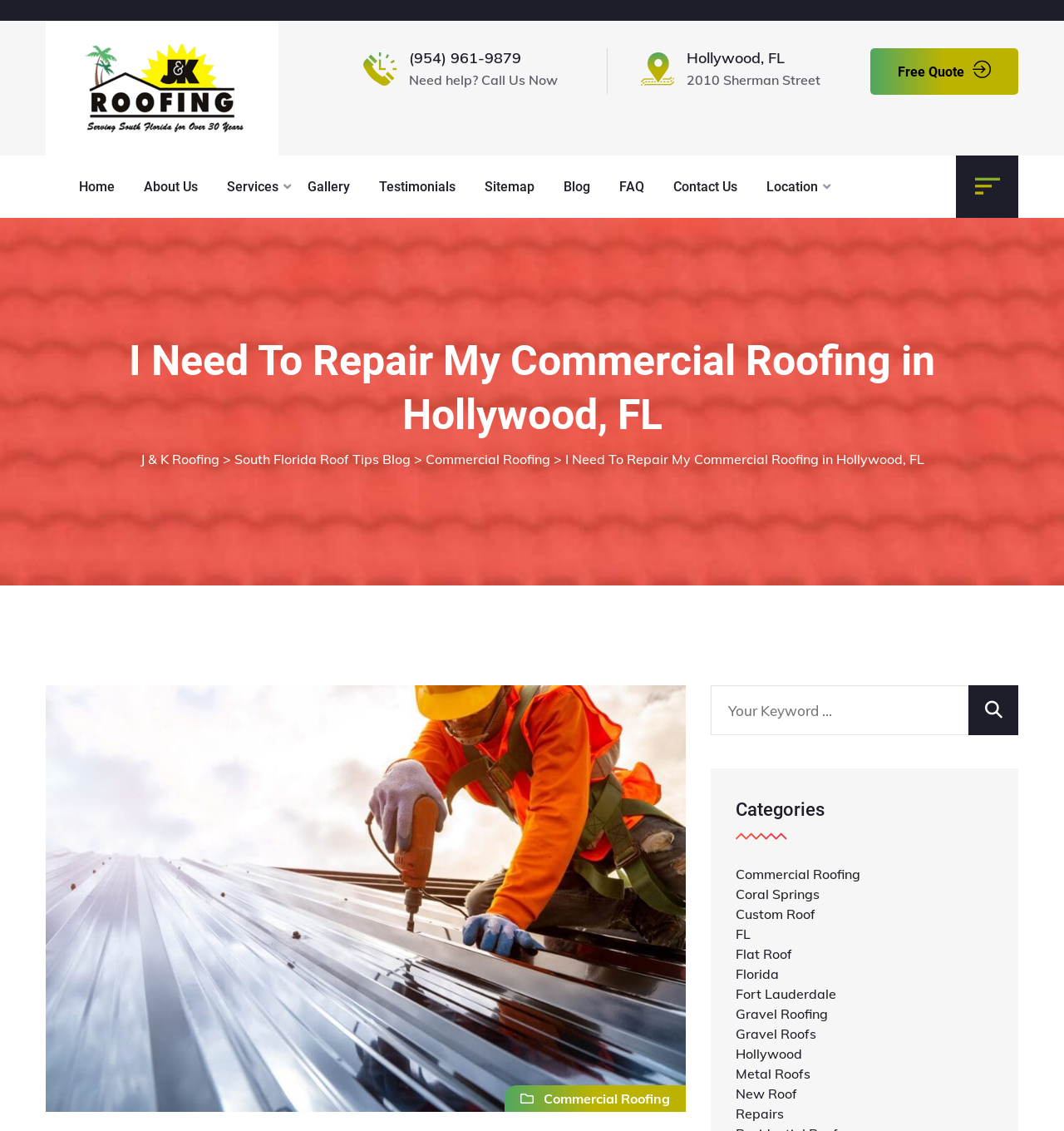Provide the bounding box coordinates of the HTML element described by the text: "alt="JK Roofing Logo"".

[0.074, 0.069, 0.23, 0.084]